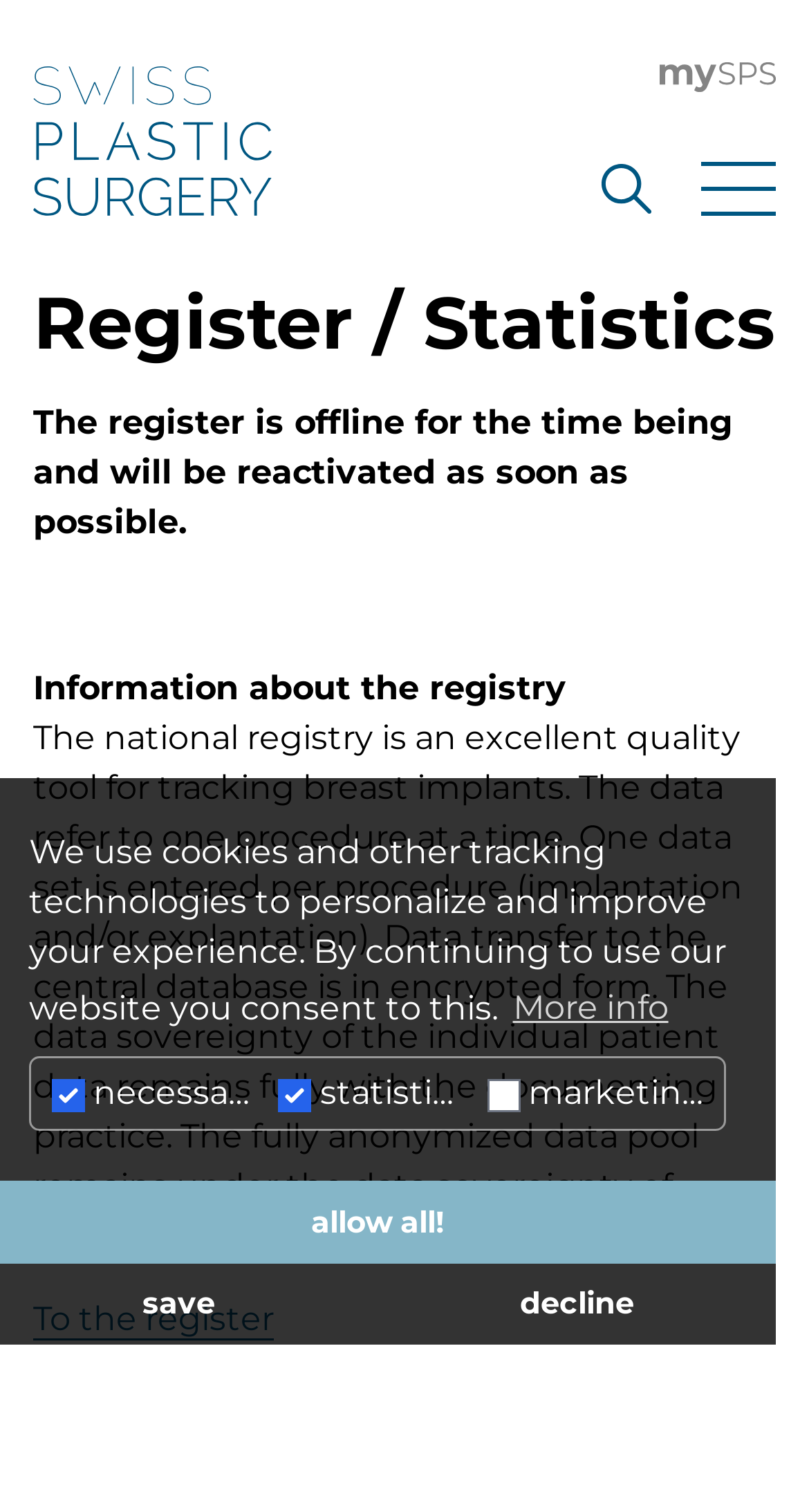What is the current status of the register?
Based on the screenshot, provide your answer in one word or phrase.

Offline